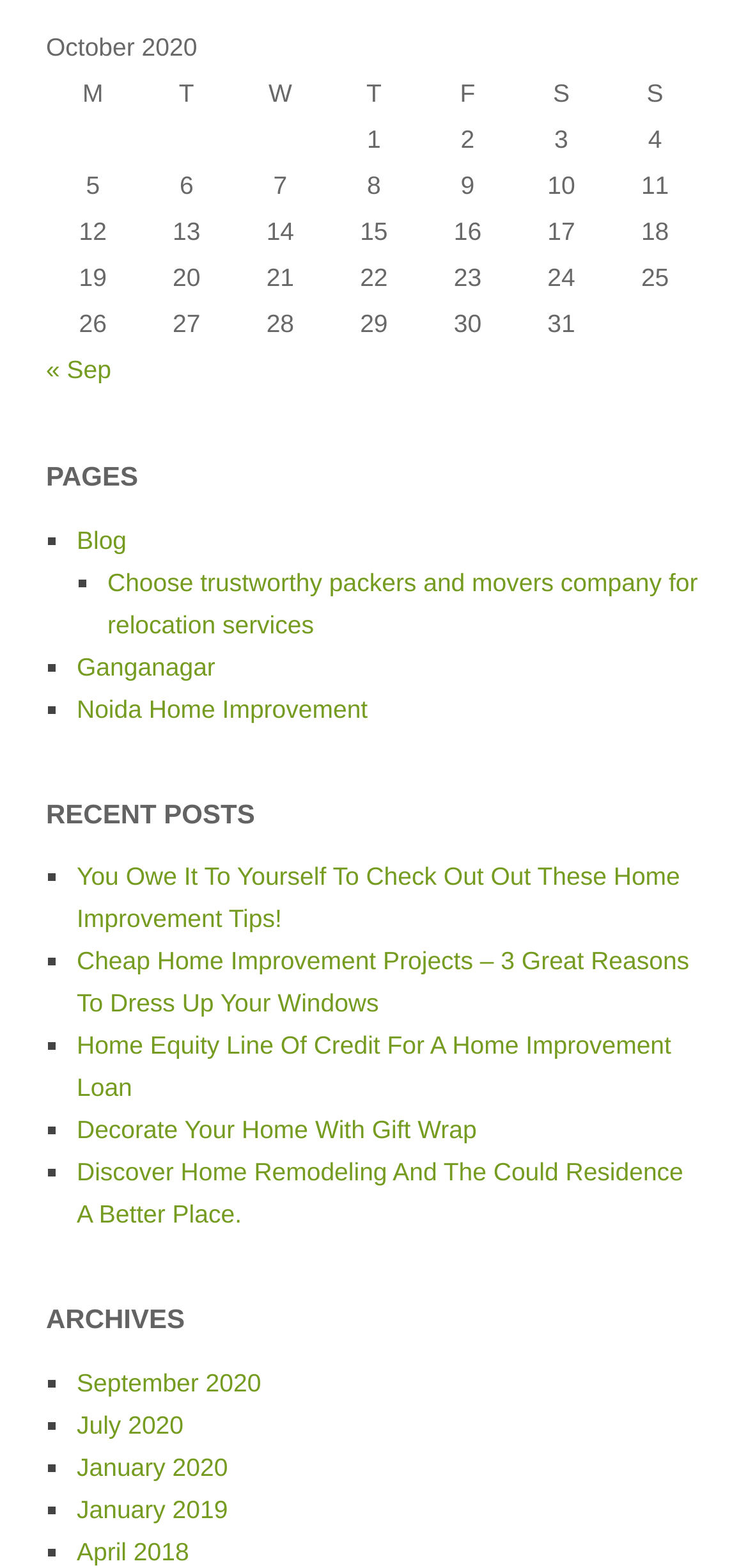Answer the question using only one word or a concise phrase: What is the month displayed in the table?

October 2020